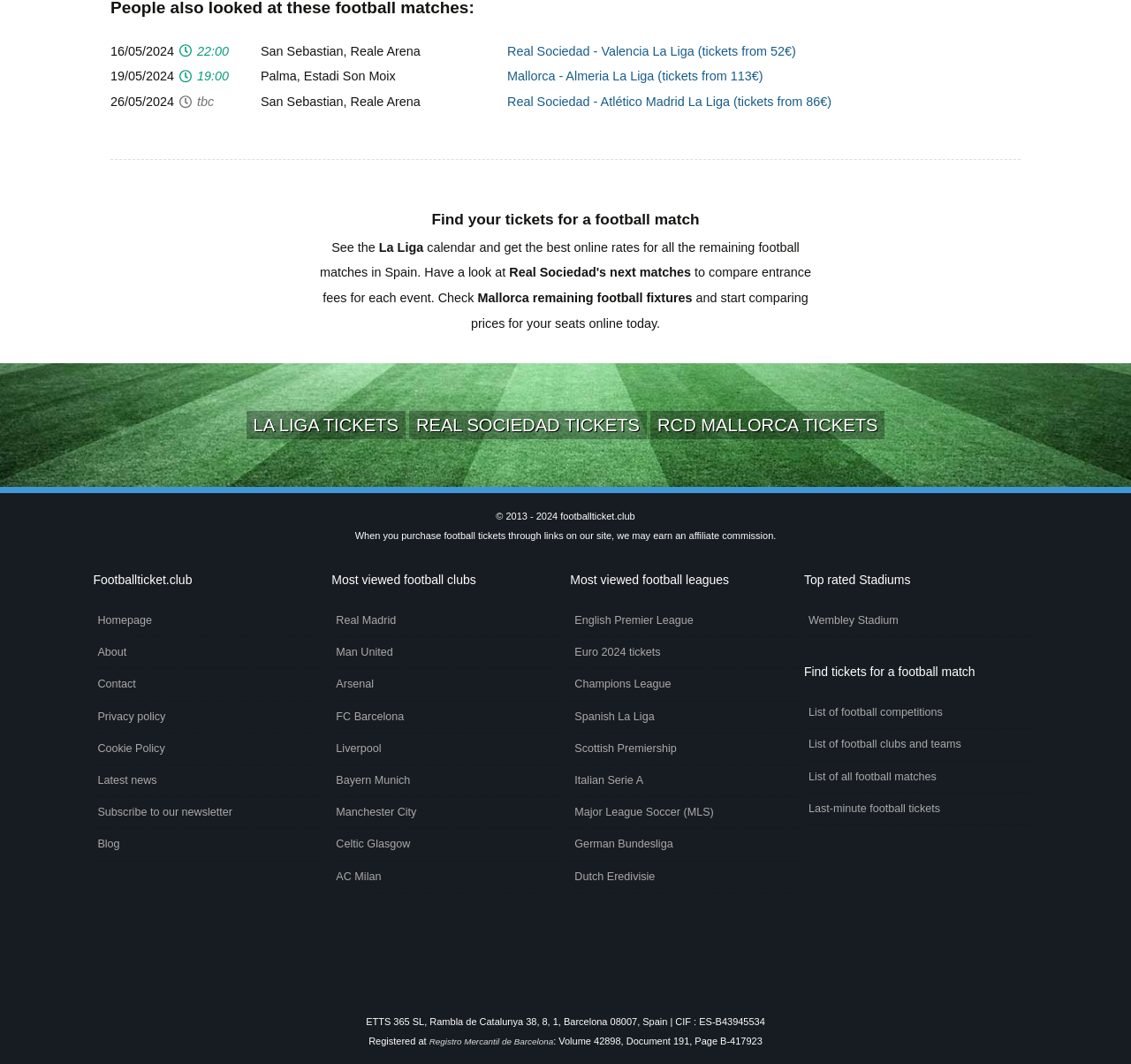How many navigation menus are there?
Relying on the image, give a concise answer in one word or a brief phrase.

4